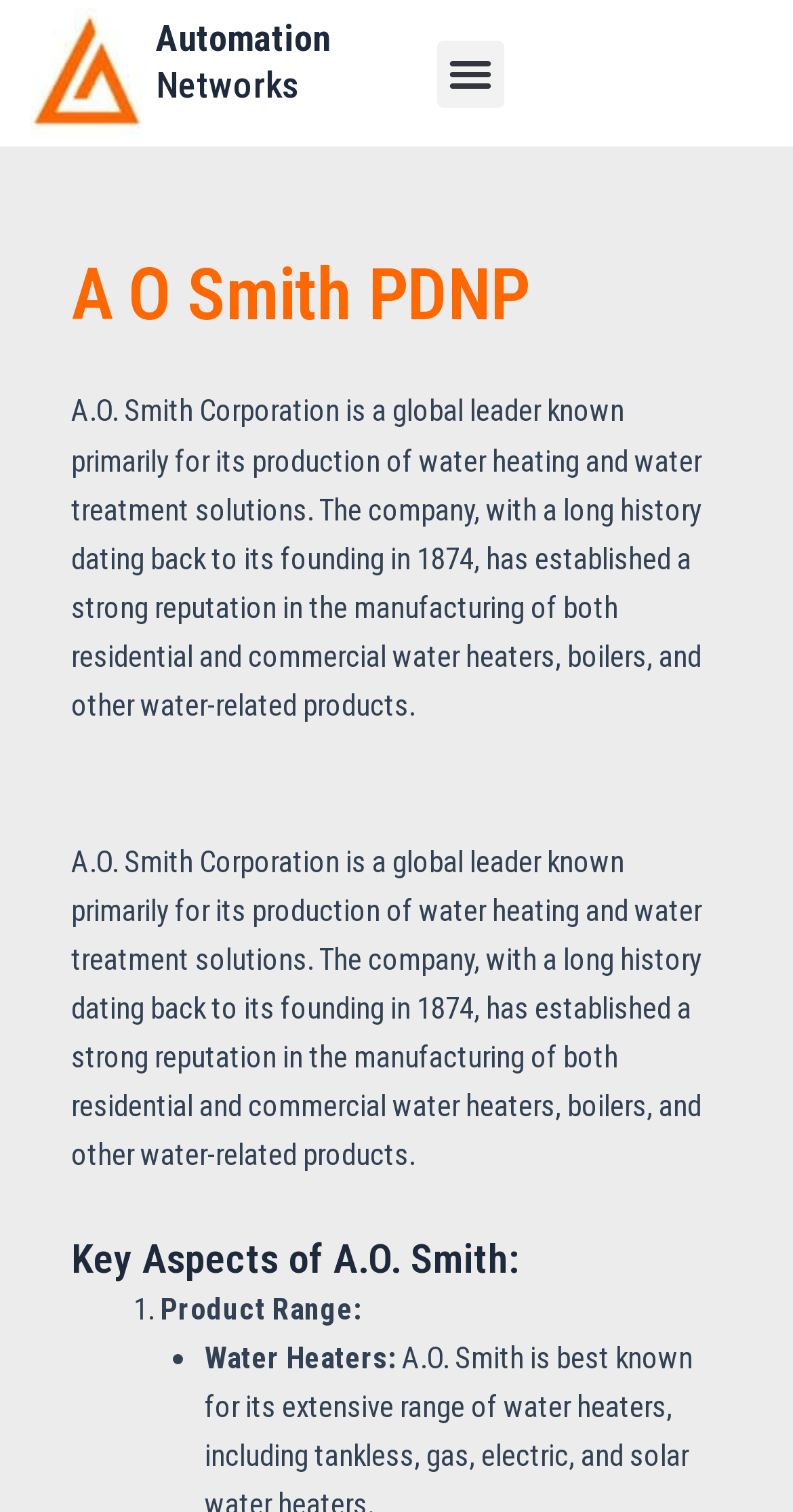What is one of the product ranges?
Kindly give a detailed and elaborate answer to the question.

By examining the list marker '•' and the static text 'Water Heaters:' under the heading 'Product Range:', we can conclude that one of the product ranges is Water Heaters.